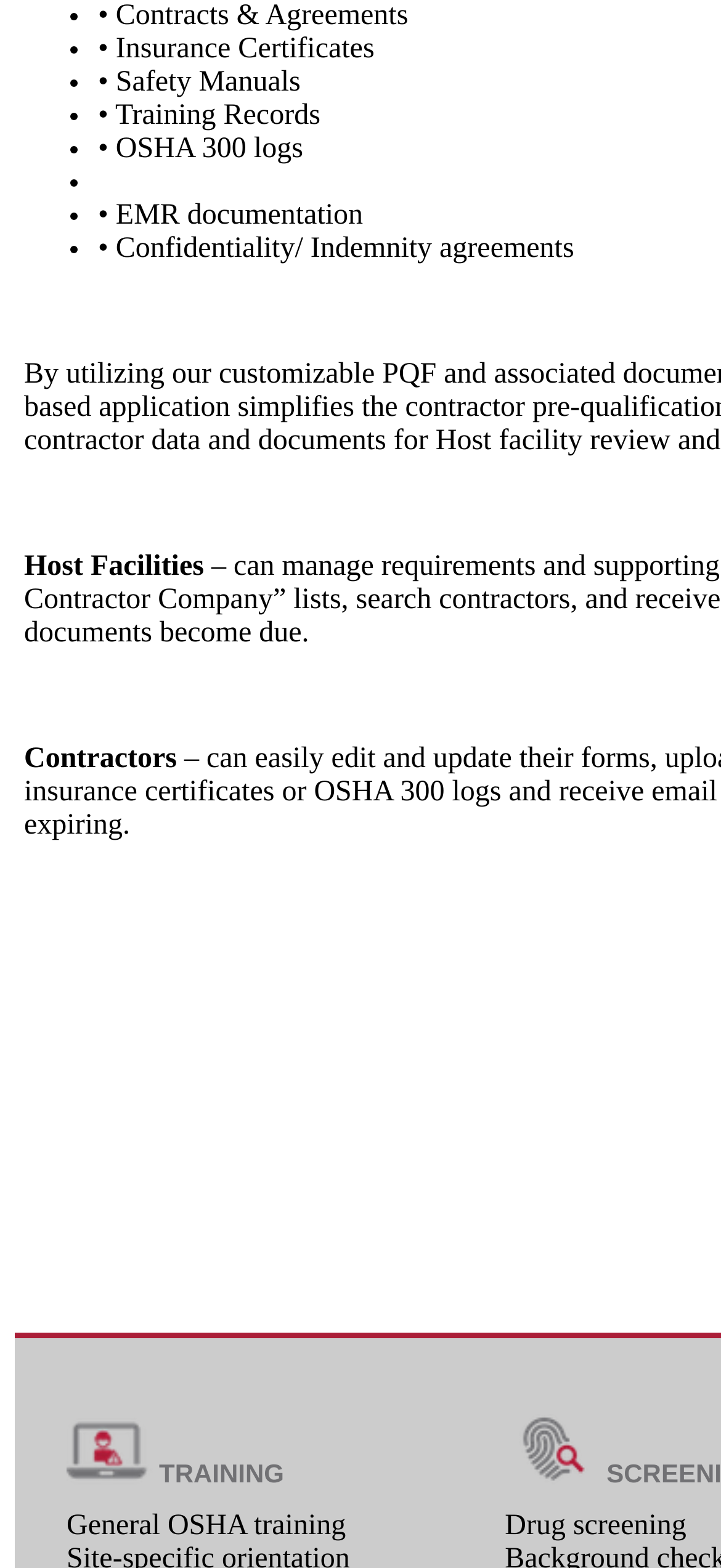What type of training is mentioned?
From the image, respond using a single word or phrase.

OSHA training